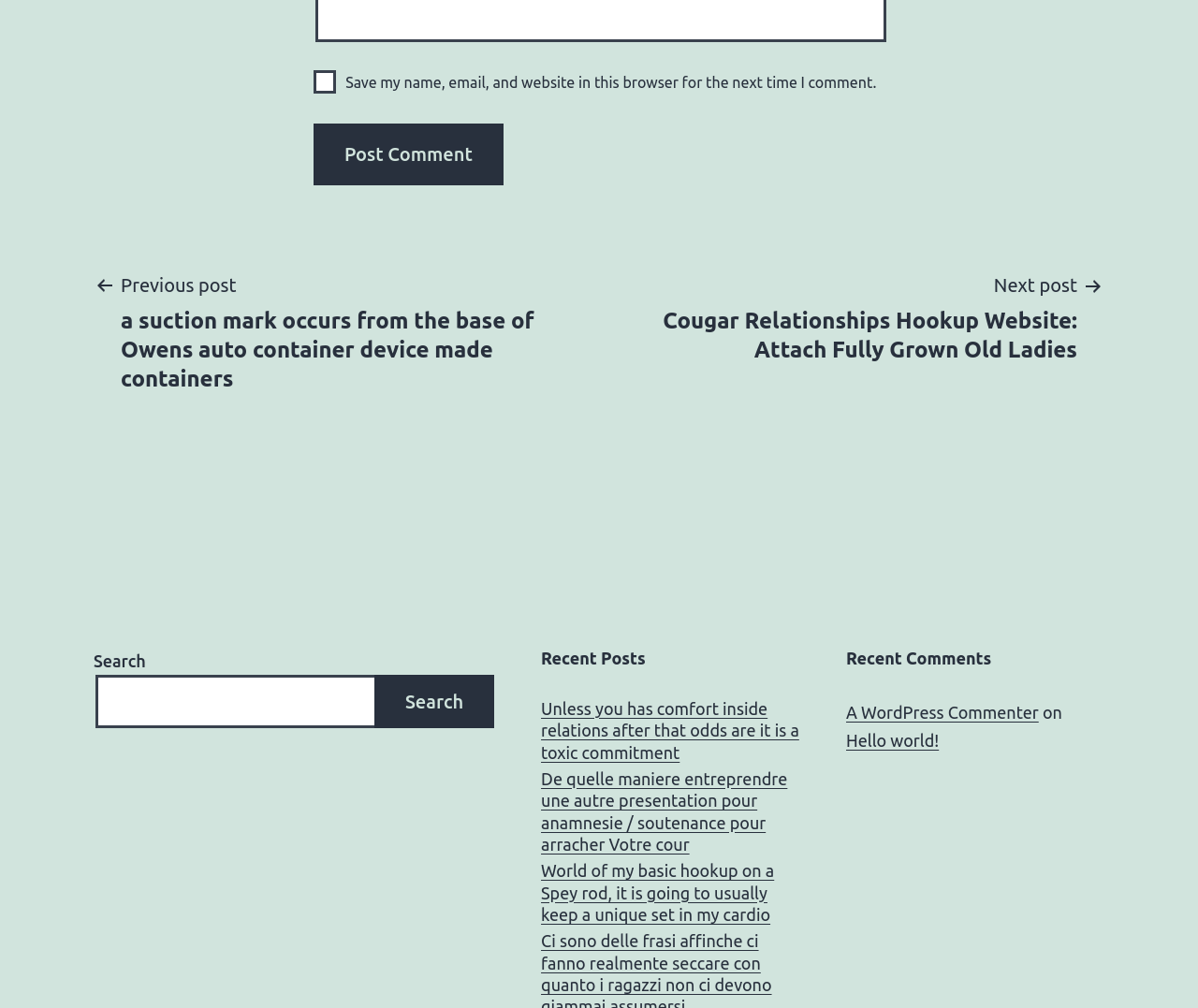Please identify the bounding box coordinates of the region to click in order to complete the task: "Search for something". The coordinates must be four float numbers between 0 and 1, specified as [left, top, right, bottom].

[0.08, 0.67, 0.315, 0.722]